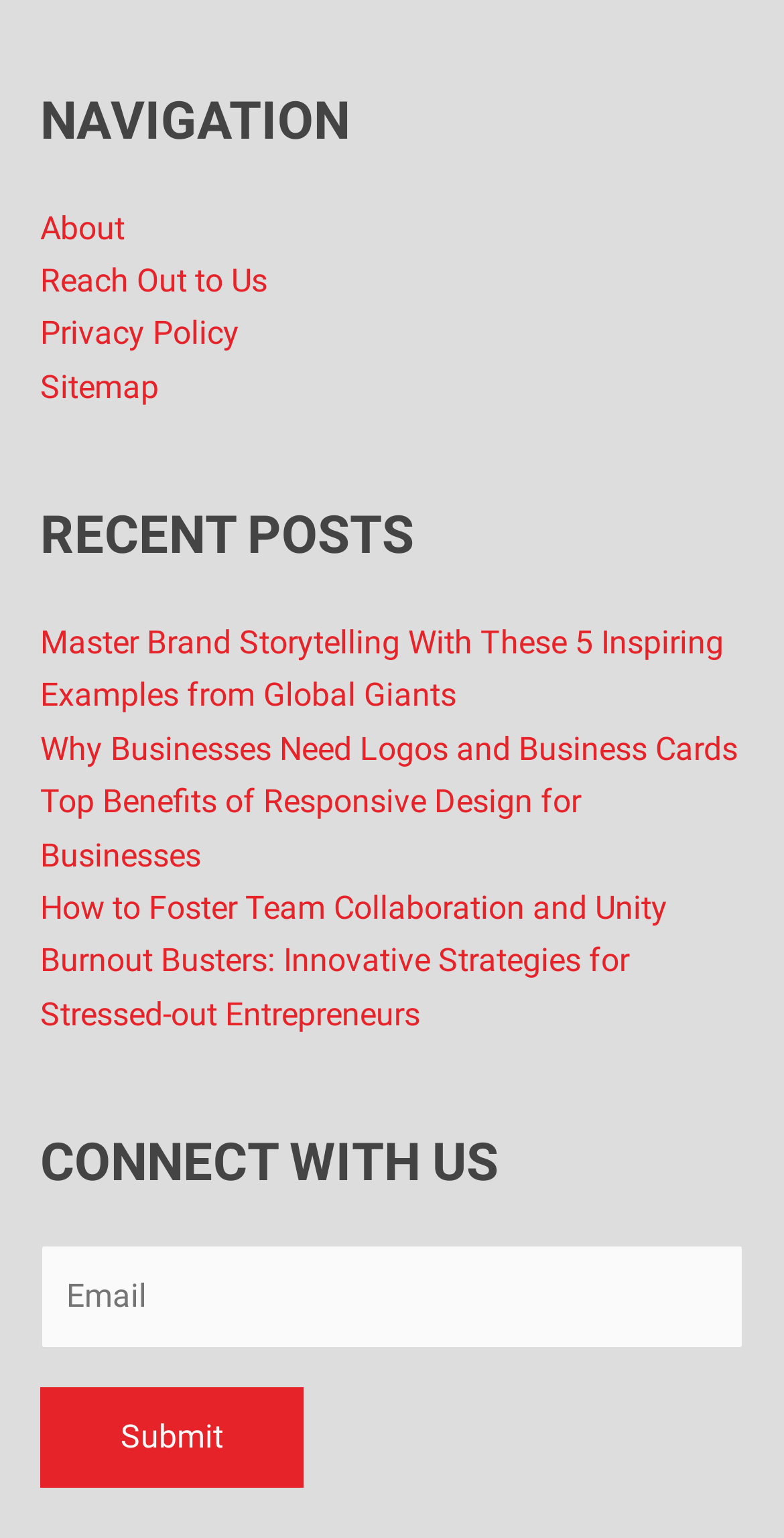What is the purpose of the form at the bottom of the webpage?
Analyze the image and deliver a detailed answer to the question.

The form at the bottom of the webpage is a contact form that allows users to input their email address and submit it to the website or organization, likely to receive newsletters, updates, or to get in touch with the website owners.